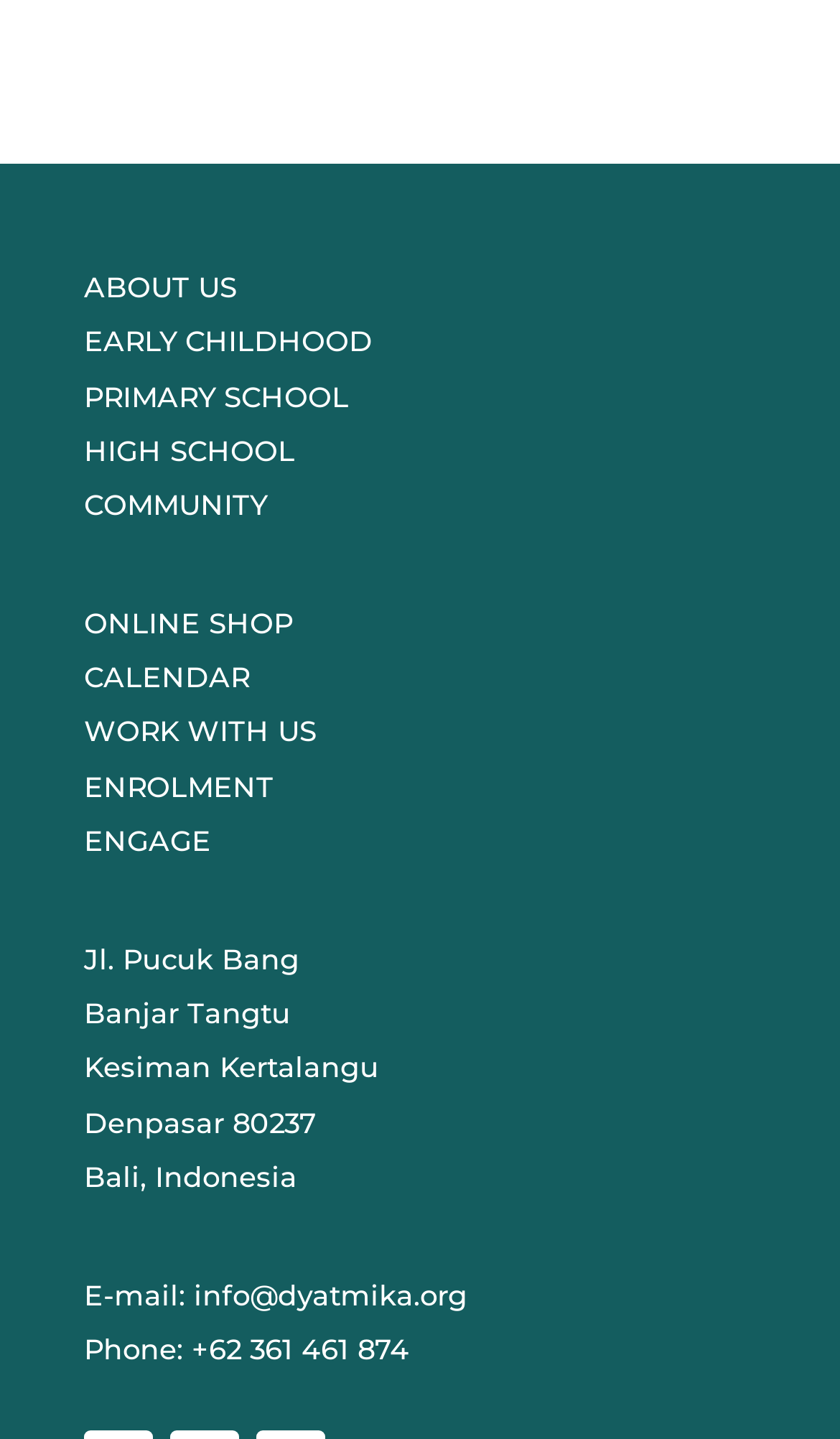What is the email address?
Please analyze the image and answer the question with as much detail as possible.

I found the answer by looking at the link element that contains the email address. The link element is located near the bottom of the webpage, and its text is 'info@dyatmika.org'.